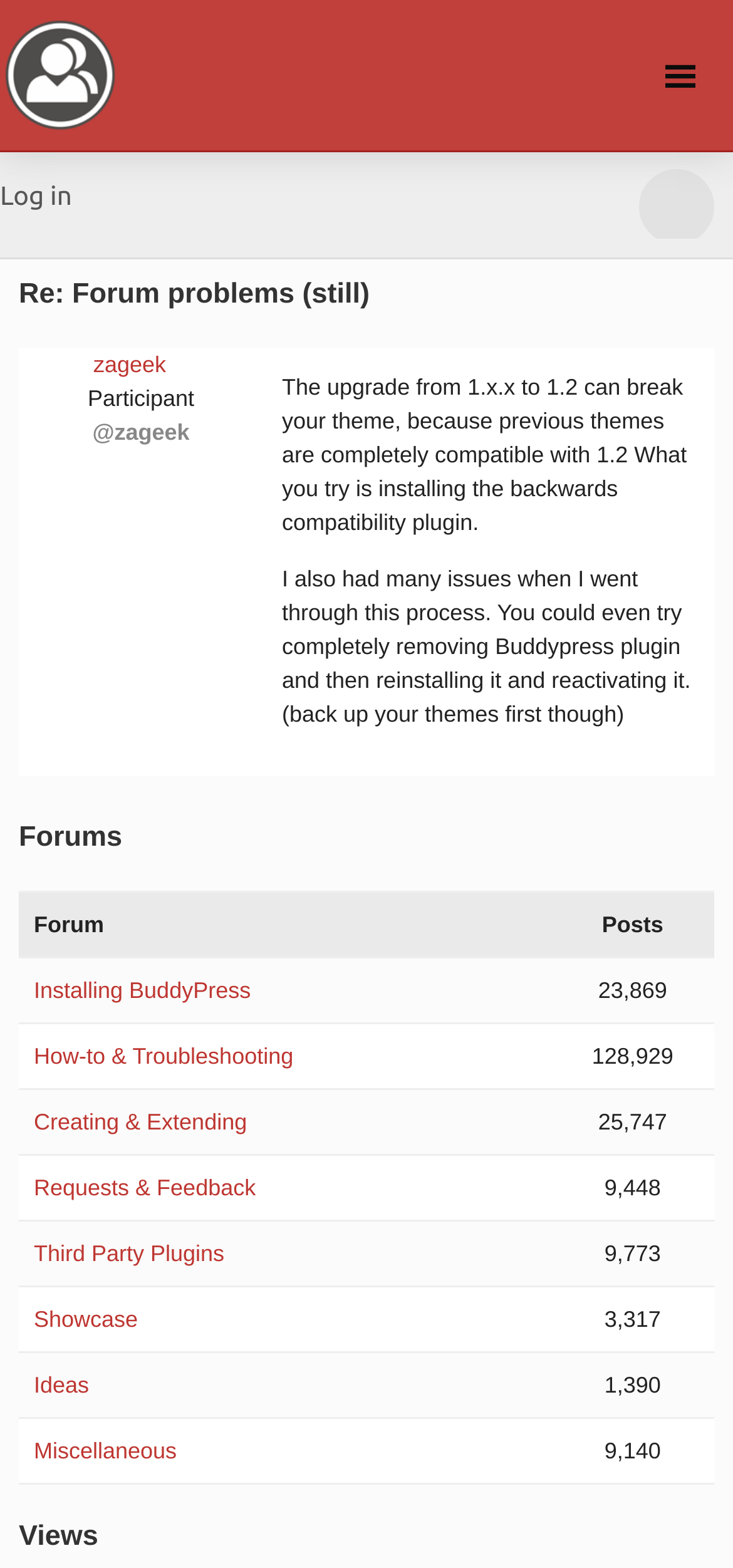How many topics are there in the 'Requests & Feedback' forum?
Please provide a single word or phrase as your answer based on the image.

9,448